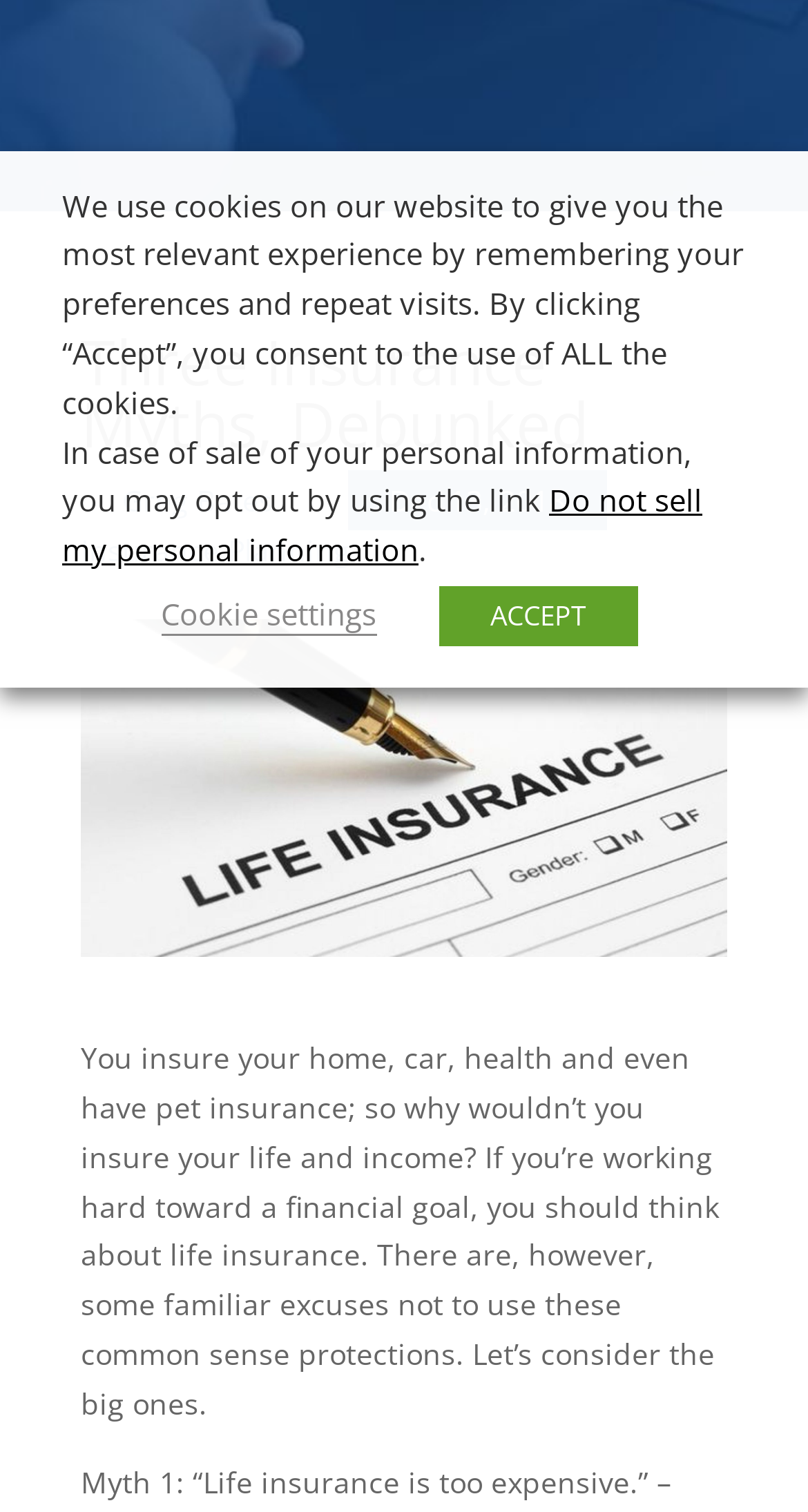Find and provide the bounding box coordinates for the UI element described with: "Cookie settings".

[0.199, 0.392, 0.465, 0.421]